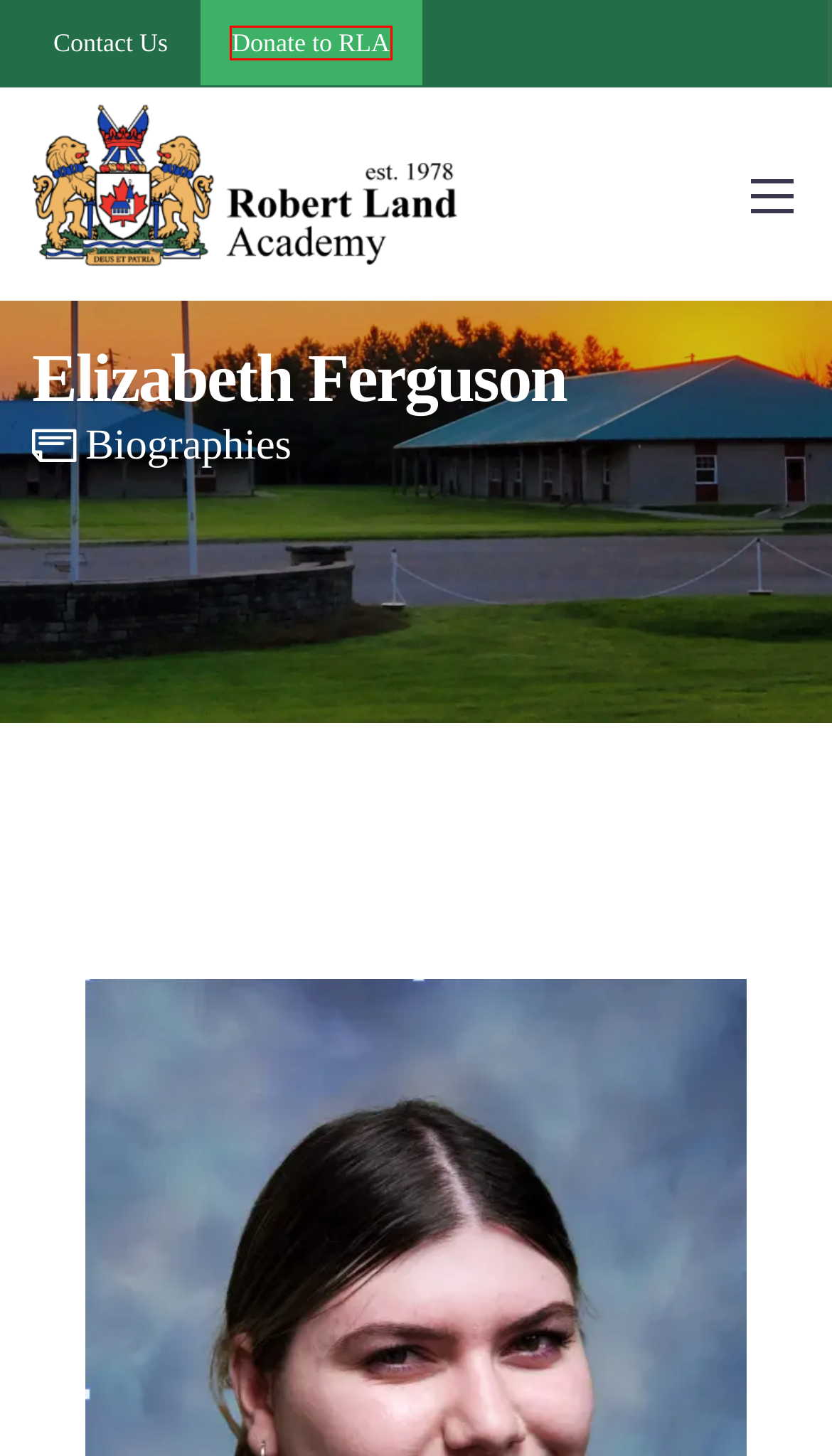Analyze the given webpage screenshot and identify the UI element within the red bounding box. Select the webpage description that best matches what you expect the new webpage to look like after clicking the element. Here are the candidates:
A. Water -
B. Biographies Archives -
C. RLA Alumni Story of Military School | Robert Land Academy
D. Donate to Canadian Military Academy | Robert Land Academy
E. Robert Land Academy’s Newsletters 2022/23 -
F. Military School Teaching Staff Biographies | Robert Land Academy
G. Grade 11-12 Program - Private Military-Inspired School for Boys
H. Why Choose RLA | About RLA | Robert Land Academy

D